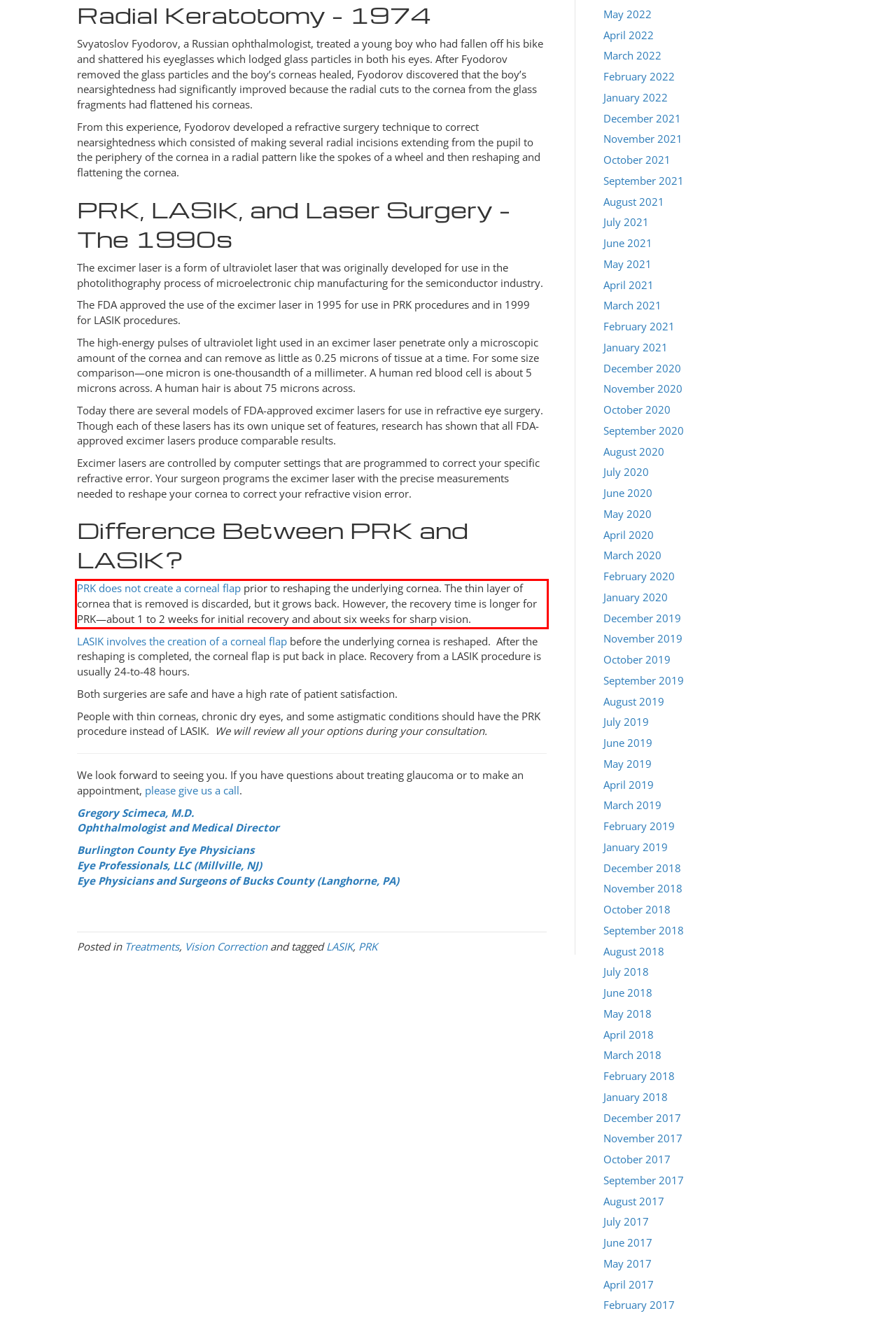Within the screenshot of a webpage, identify the red bounding box and perform OCR to capture the text content it contains.

PRK does not create a corneal flap prior to reshaping the underlying cornea. The thin layer of cornea that is removed is discarded, but it grows back. However, the recovery time is longer for PRK—about 1 to 2 weeks for initial recovery and about six weeks for sharp vision.